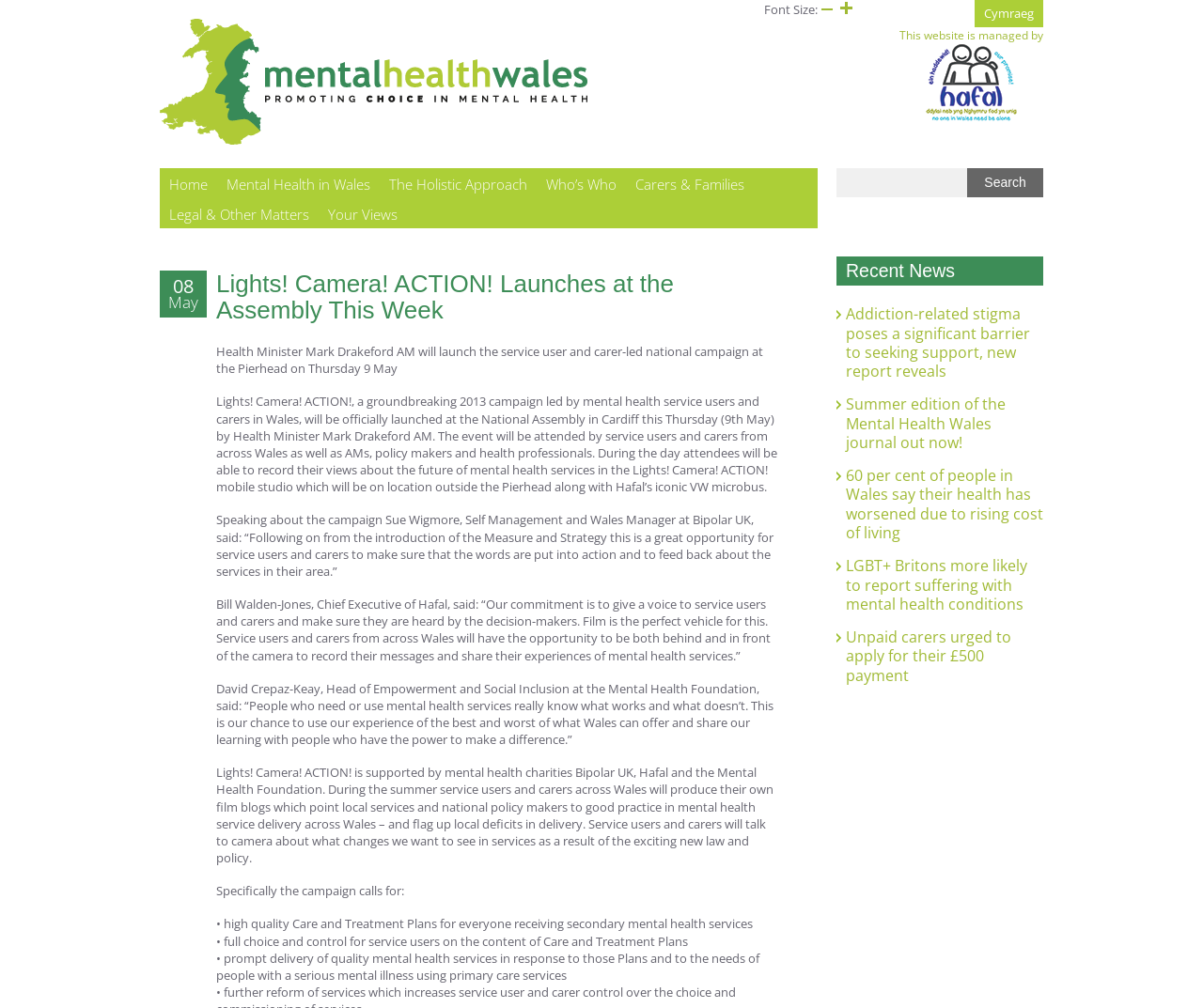Locate the bounding box coordinates of the element that needs to be clicked to carry out the instruction: "Click the 'Lights! Camera! ACTION! Launches at the Assembly This Week' heading". The coordinates should be given as four float numbers ranging from 0 to 1, i.e., [left, top, right, bottom].

[0.18, 0.268, 0.648, 0.322]